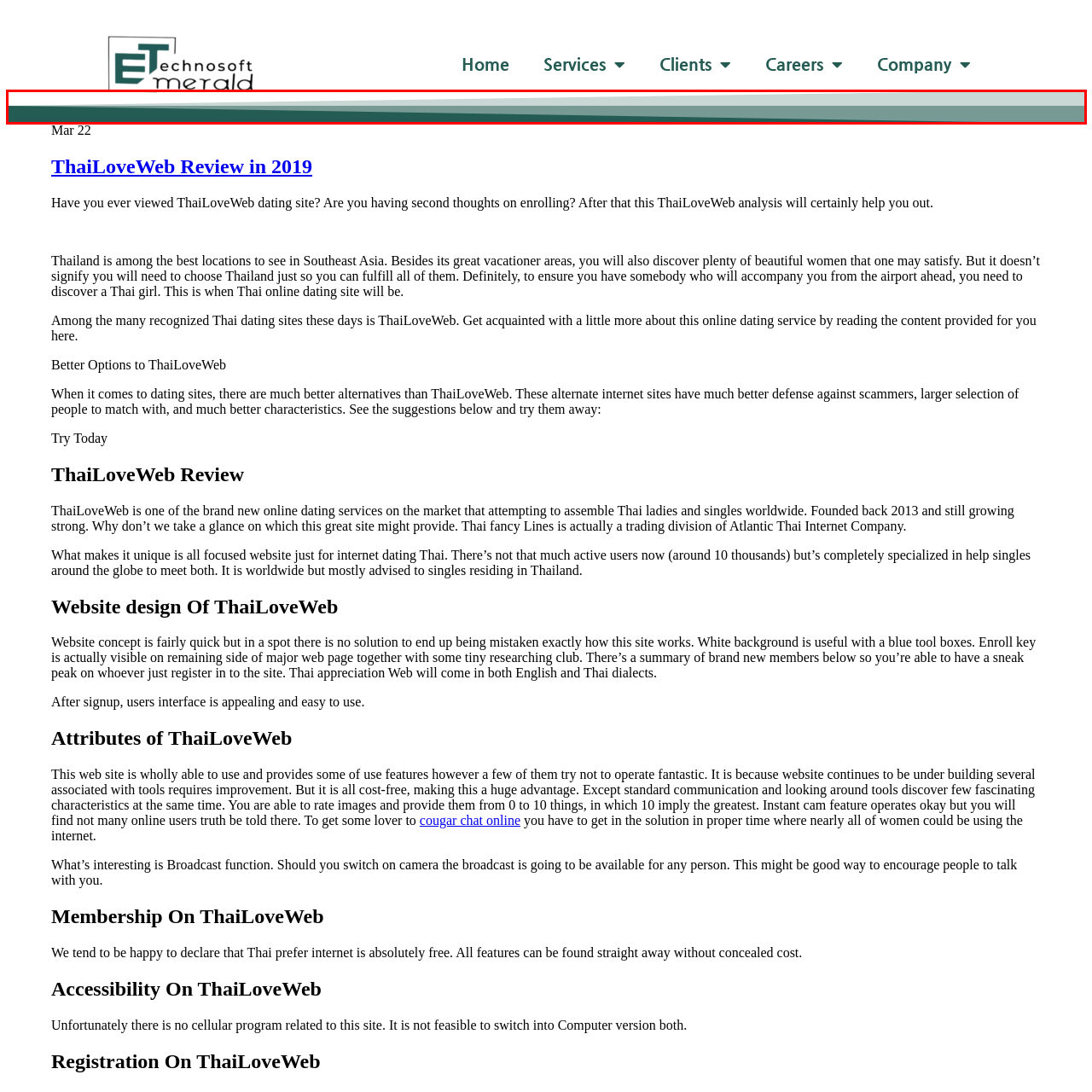When was ThaiLoveWeb established?
Look at the image within the red bounding box and respond with a single word or phrase.

2013